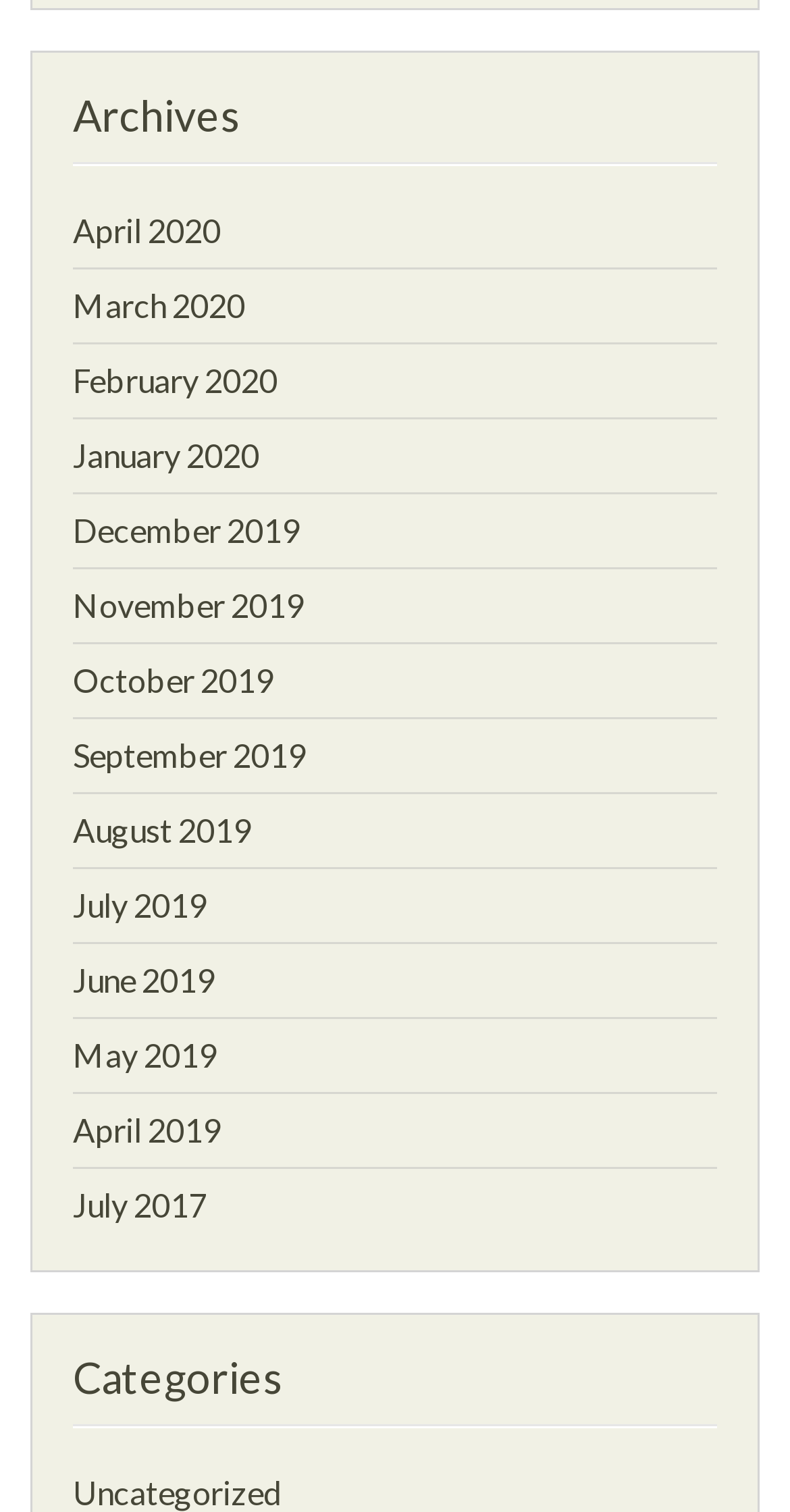Pinpoint the bounding box coordinates of the area that must be clicked to complete this instruction: "go to uncategorized page".

[0.092, 0.974, 0.356, 1.0]